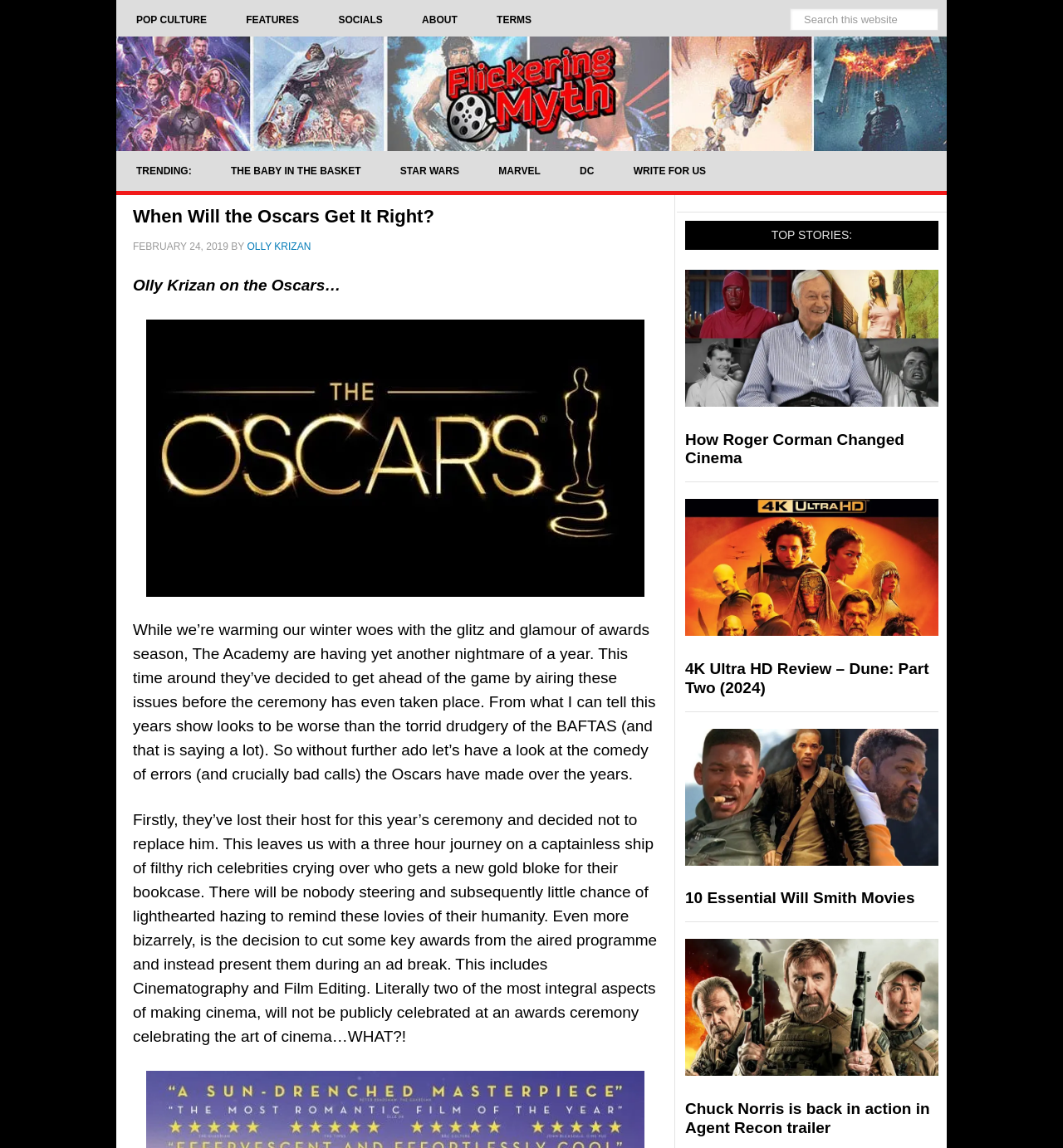Find the bounding box coordinates of the area that needs to be clicked in order to achieve the following instruction: "Check out FLICKERING MYTH". The coordinates should be specified as four float numbers between 0 and 1, i.e., [left, top, right, bottom].

[0.109, 0.029, 0.891, 0.134]